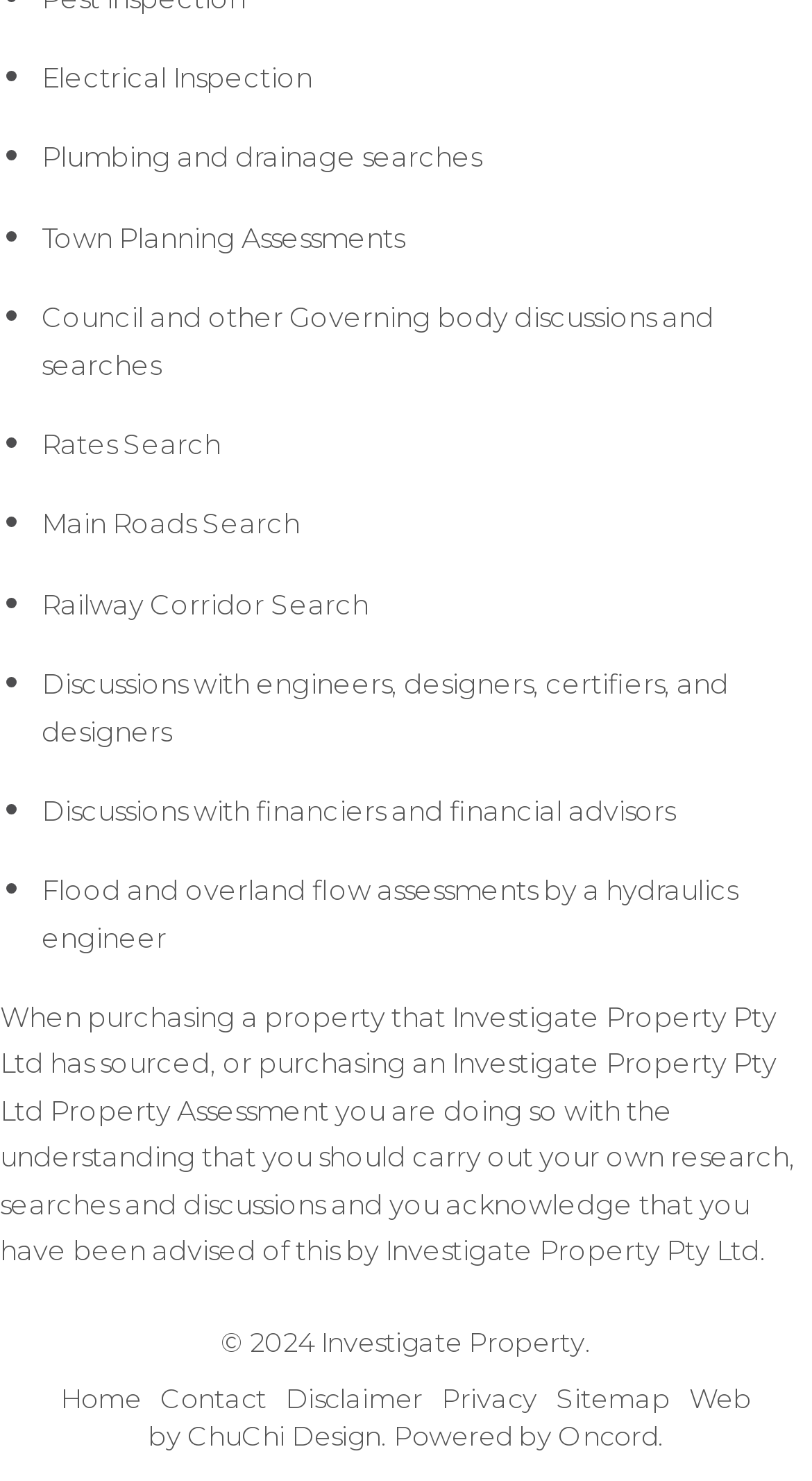What is the purpose of the list of services?
Based on the image, please offer an in-depth response to the question.

The list of services on the webpage appears to inform clients about the various services offered by Investigate Property, providing them with an understanding of the company's capabilities and expertise in the property sector.